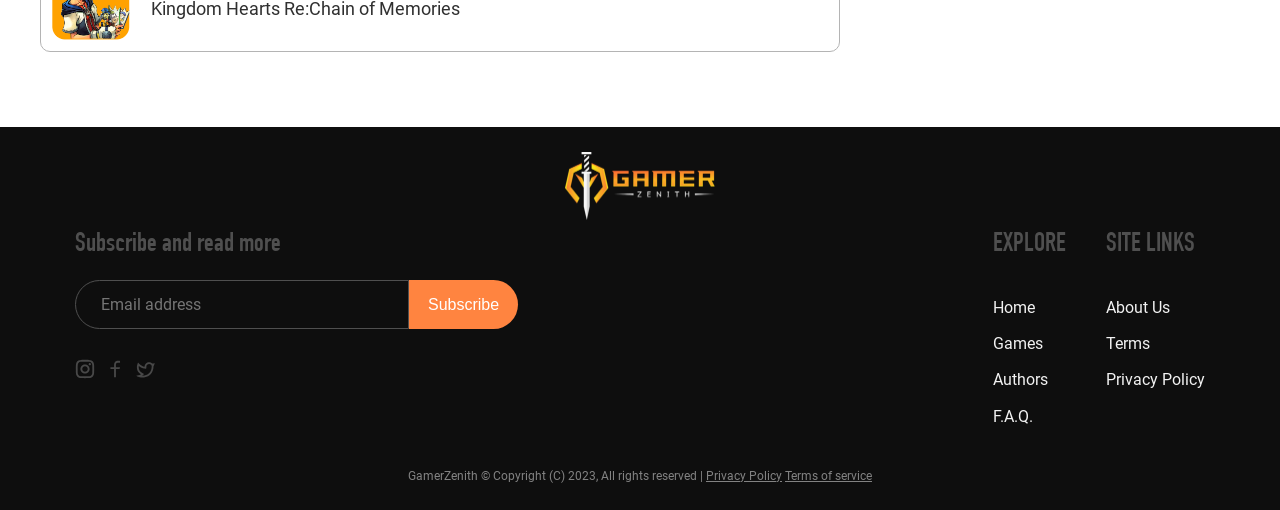How many social media links are there?
Using the information from the image, give a concise answer in one word or a short phrase.

3